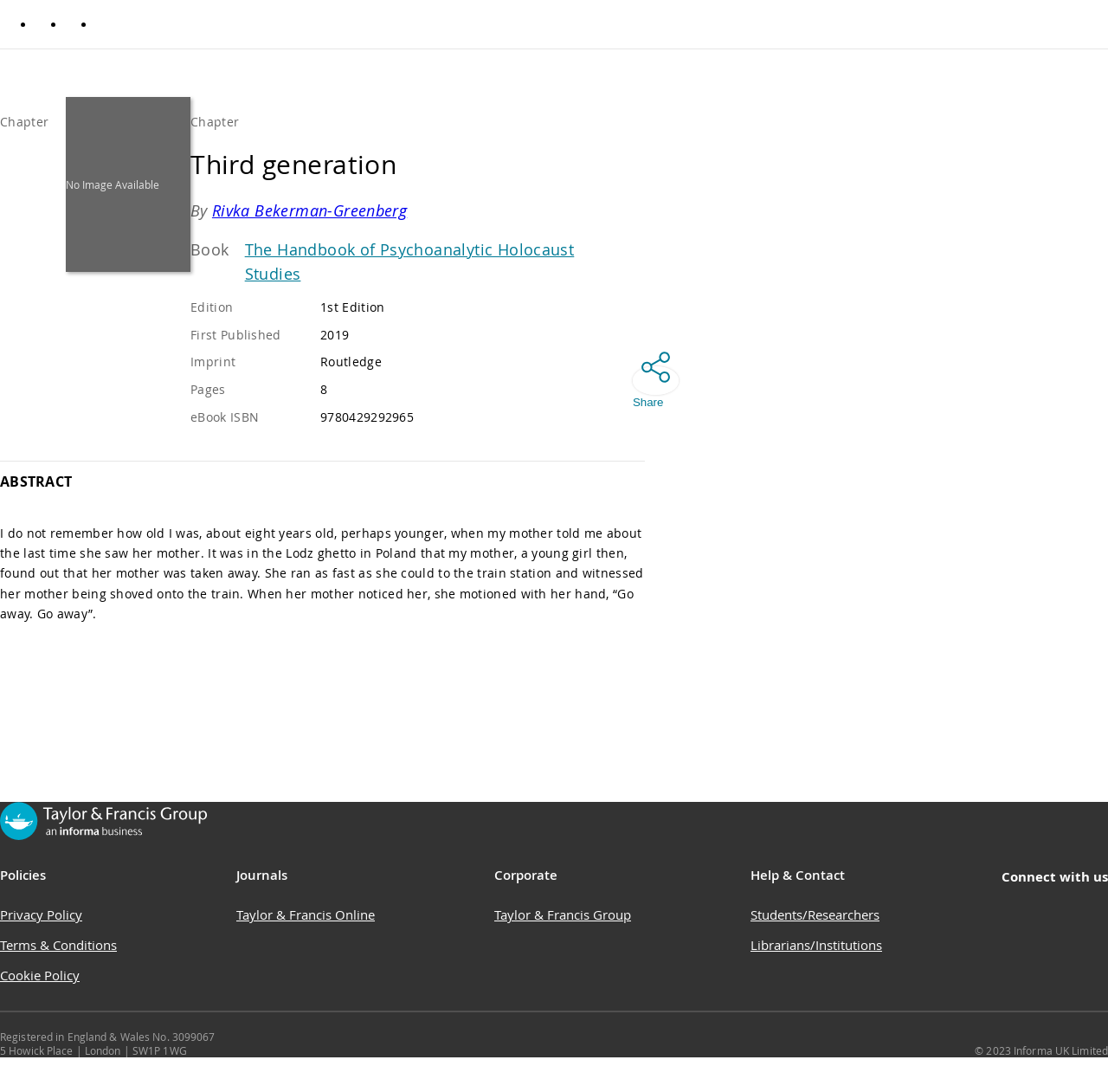Pinpoint the bounding box coordinates of the area that must be clicked to complete this instruction: "Click the 'Share' button".

[0.566, 0.312, 0.603, 0.382]